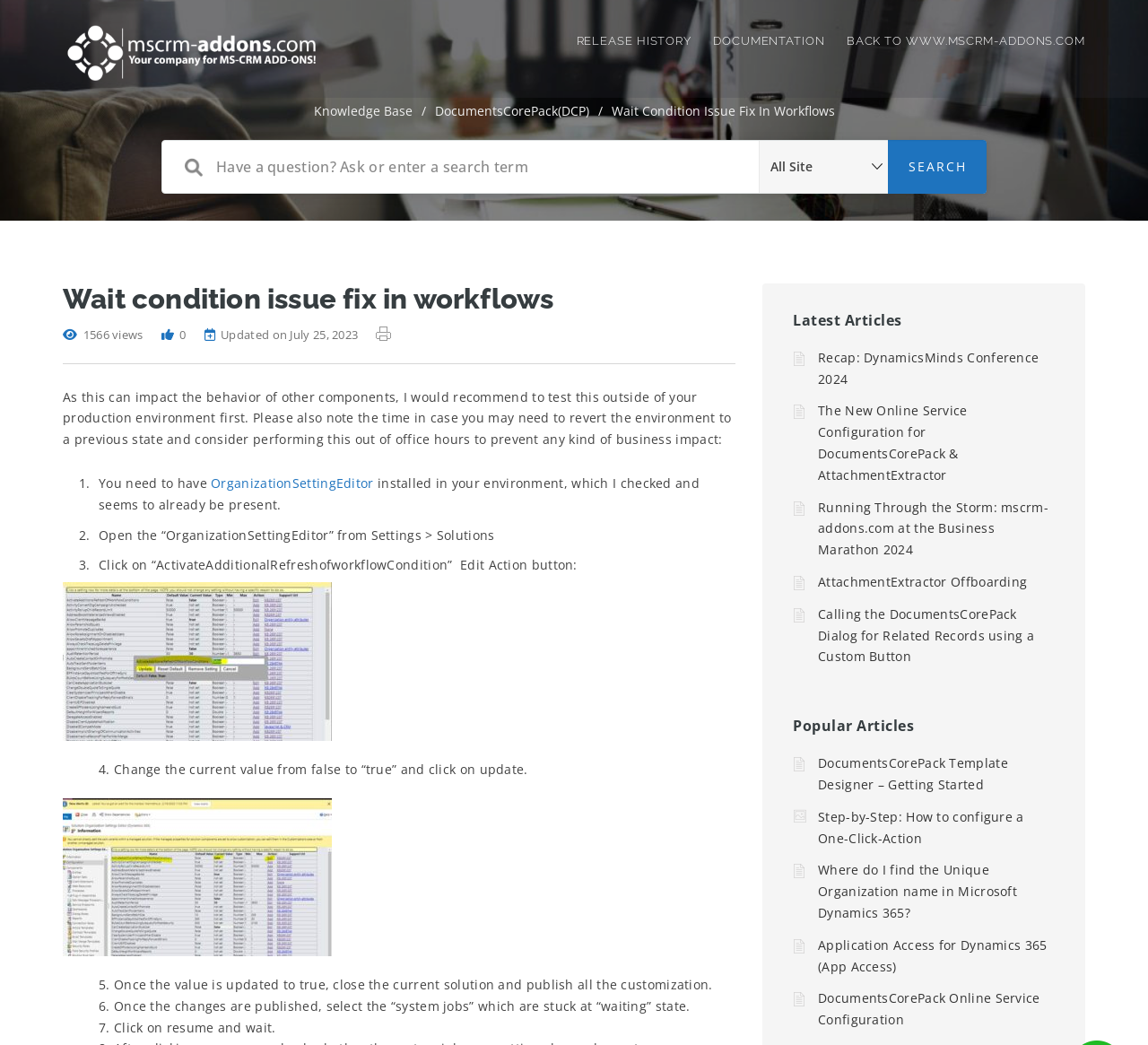Identify the bounding box of the HTML element described here: "Release History". Provide the coordinates as four float numbers between 0 and 1: [left, top, right, bottom].

[0.483, 0.0, 0.602, 0.079]